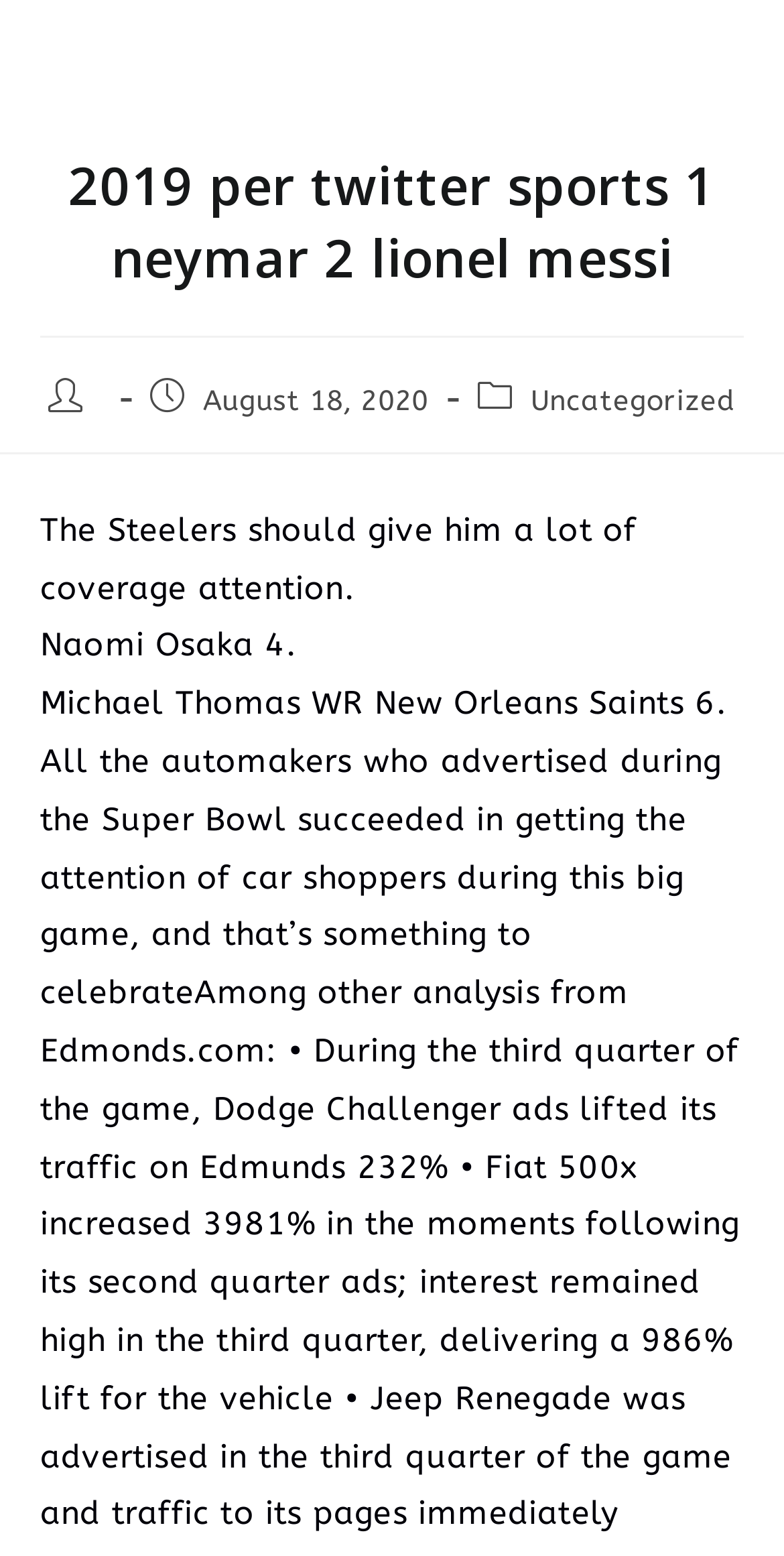Please locate the UI element described by "Uncategorized" and provide its bounding box coordinates.

[0.677, 0.246, 0.939, 0.268]